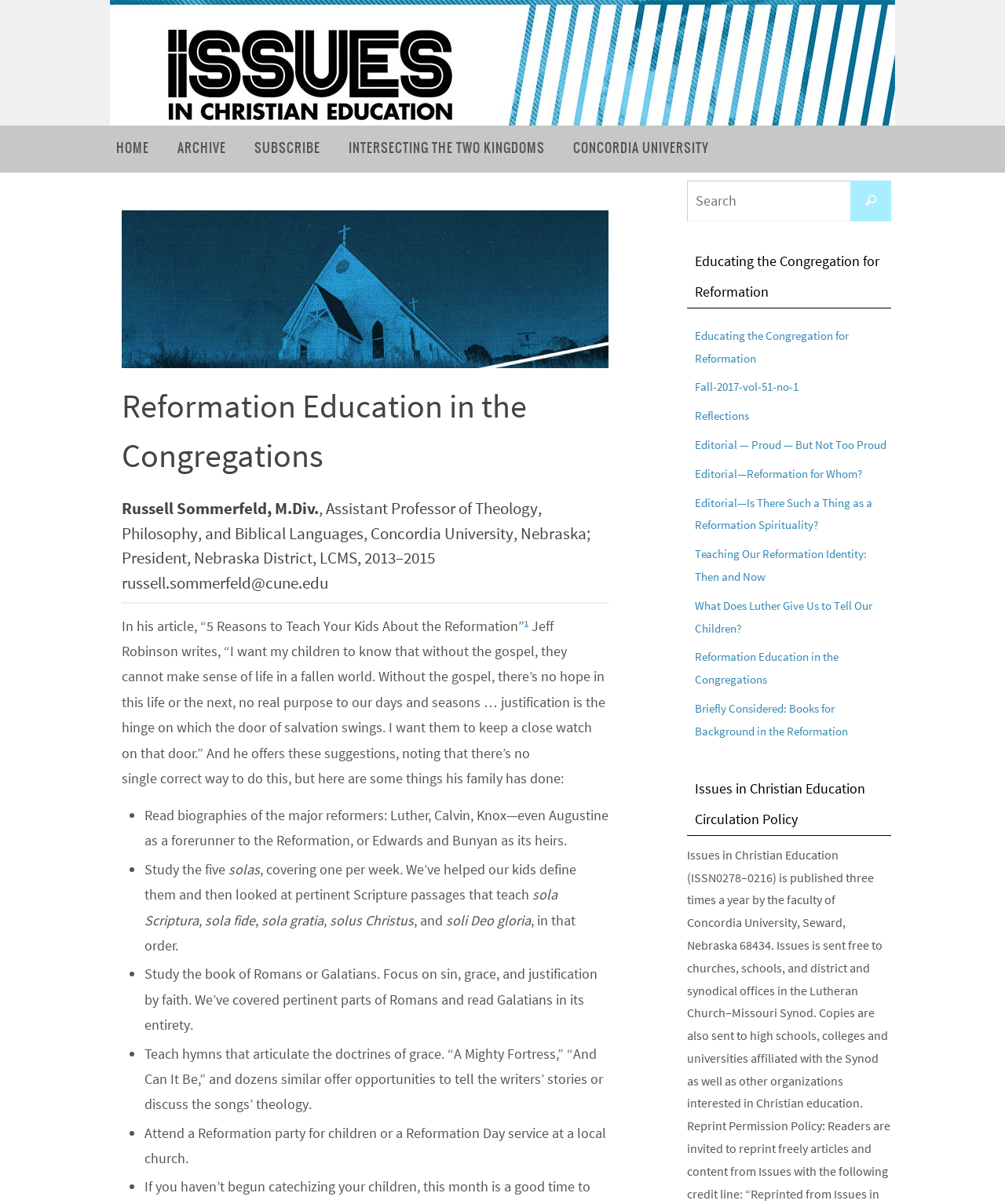What is the purpose of the search box?
Examine the webpage screenshot and provide an in-depth answer to the question.

I inferred the purpose of the search box by its location and the text 'Search for:' next to it, which suggests that it is used to search for content on the website.